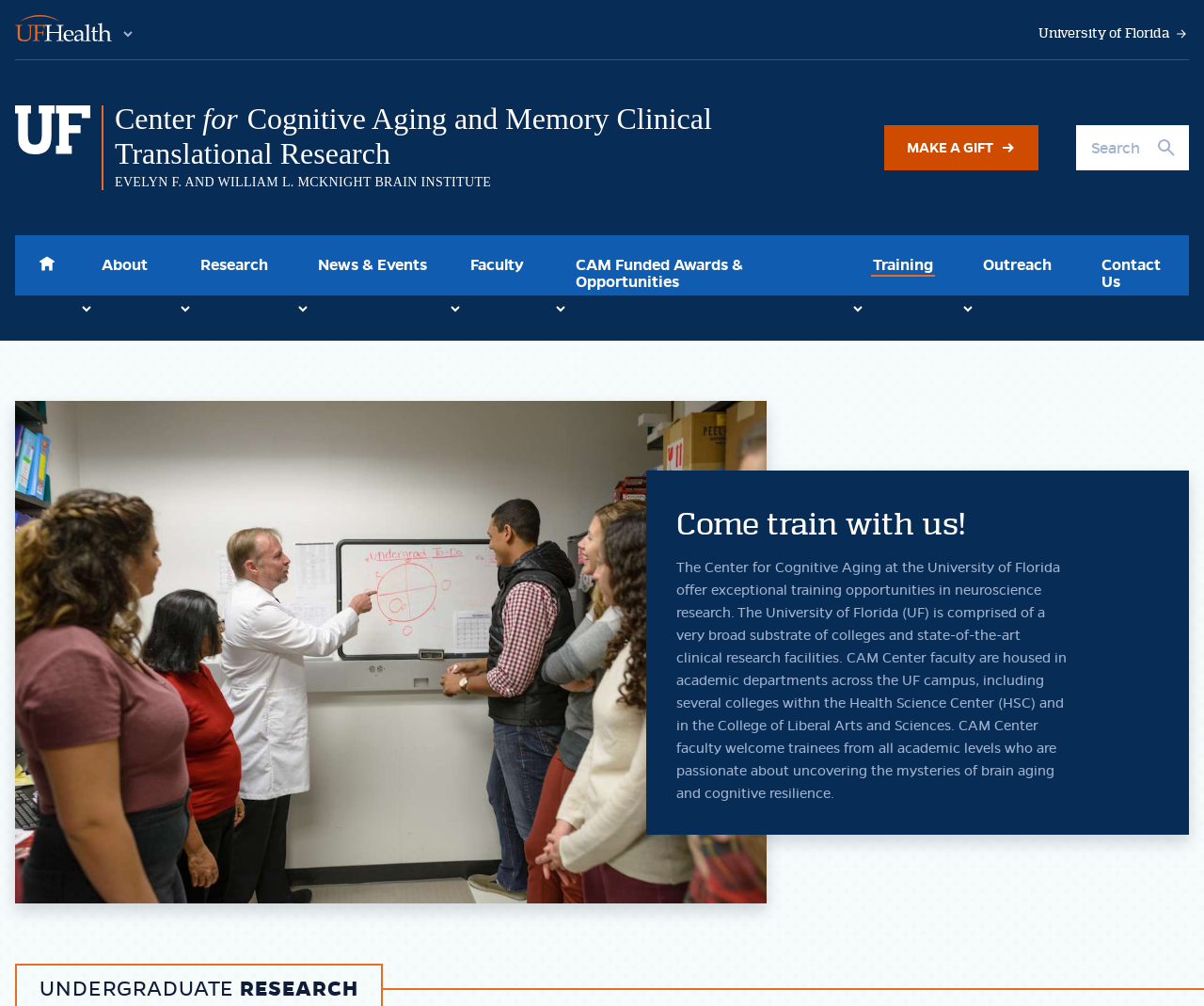Give a concise answer of one word or phrase to the question: 
What is the name of the institute?

Evelyn F. and William L. McKnight Brain Institute